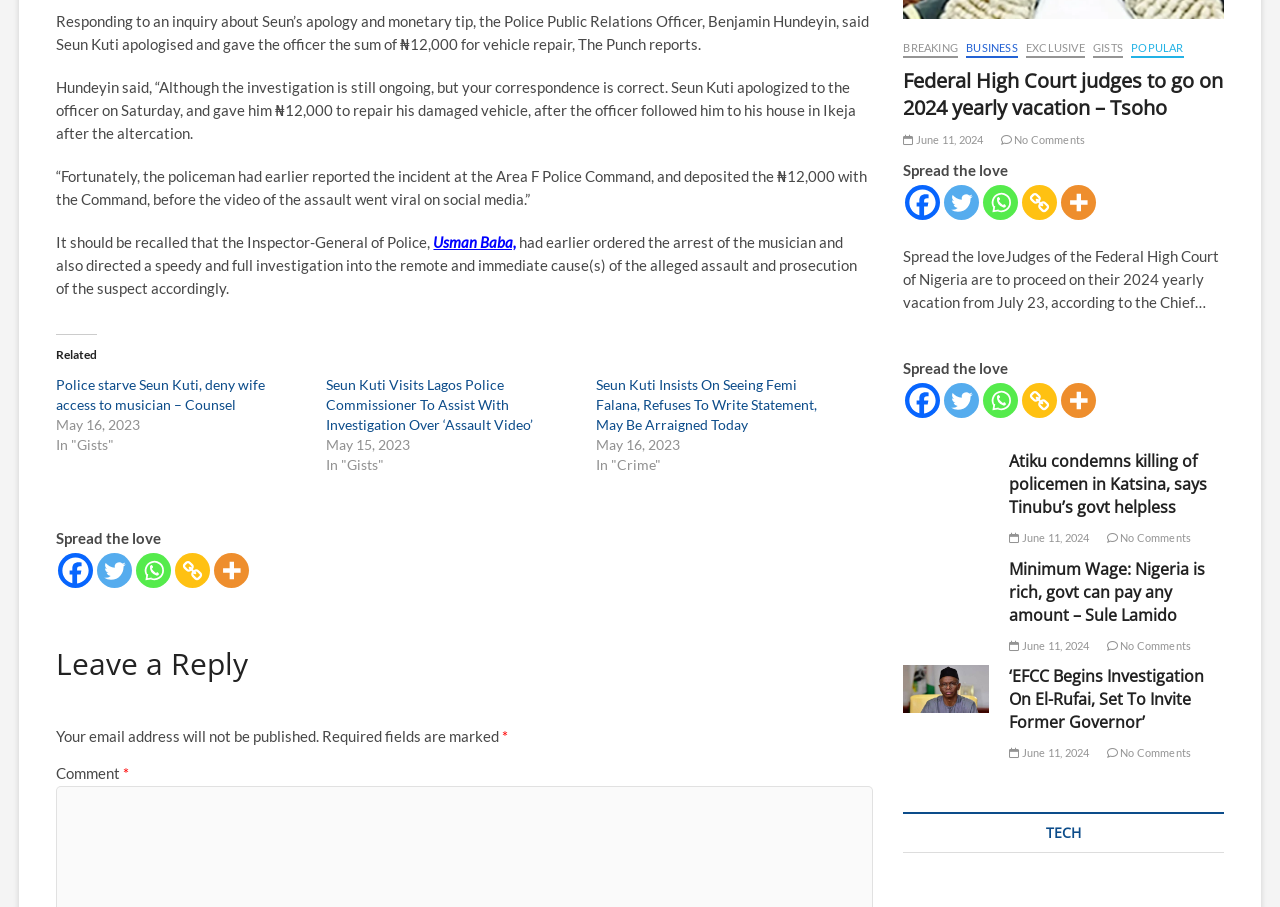Given the element description "aria-label="Copy Link" title="Copy Link"" in the screenshot, predict the bounding box coordinates of that UI element.

[0.799, 0.204, 0.826, 0.243]